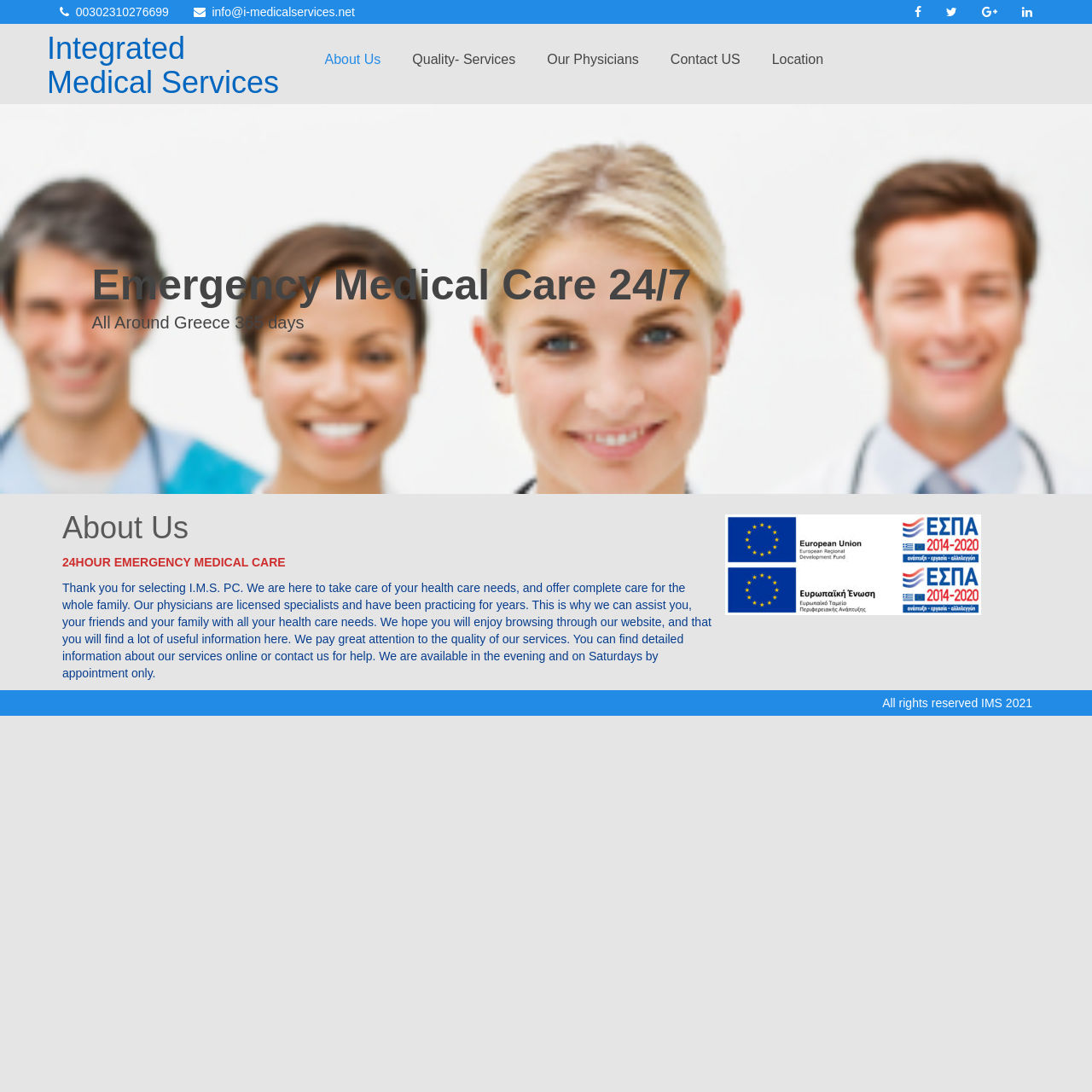What is the emergency medical care service provided?
Using the image as a reference, answer the question with a short word or phrase.

24/7